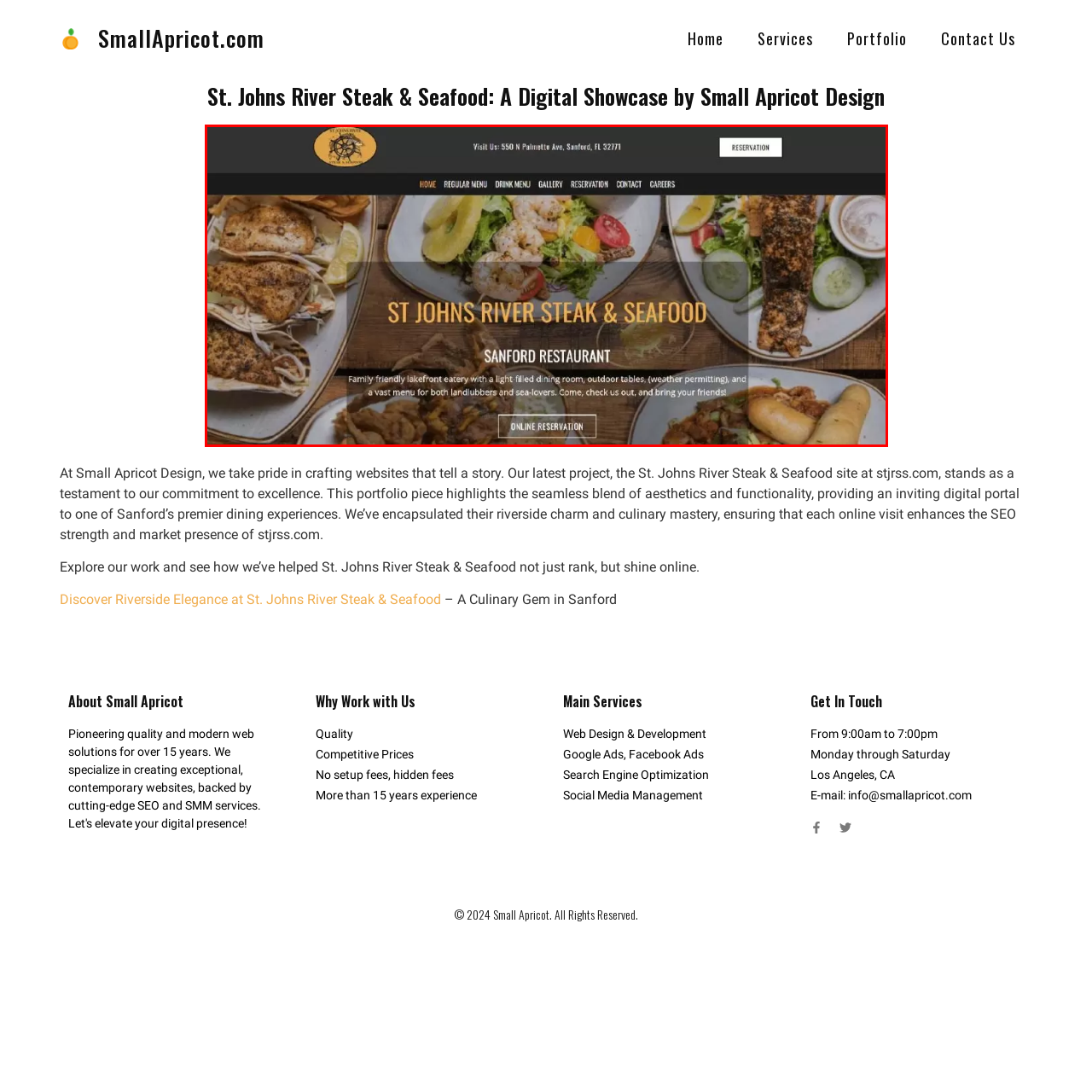Explain in detail what is happening in the red-marked area of the image.

The image showcases the inviting homepage of the St. Johns River Steak & Seafood restaurant, located in Sanford, Florida. The design features a blend of delicious dishes beautifully presented, including seafood and fresh salads, enticing viewers to explore their menu. In the central part of the layout, the restaurant's name is prominently displayed in a stylish font, complemented by the subtitle "Sanford Restaurant," which emphasizes its local charm. Family-friendly vibes are conveyed through descriptions of the dining experience, highlighting outdoor seating options for a scenic, lakeside atmosphere. The website encourages visitors to make reservations and enjoy a culinary adventure in a warm, welcoming setting.